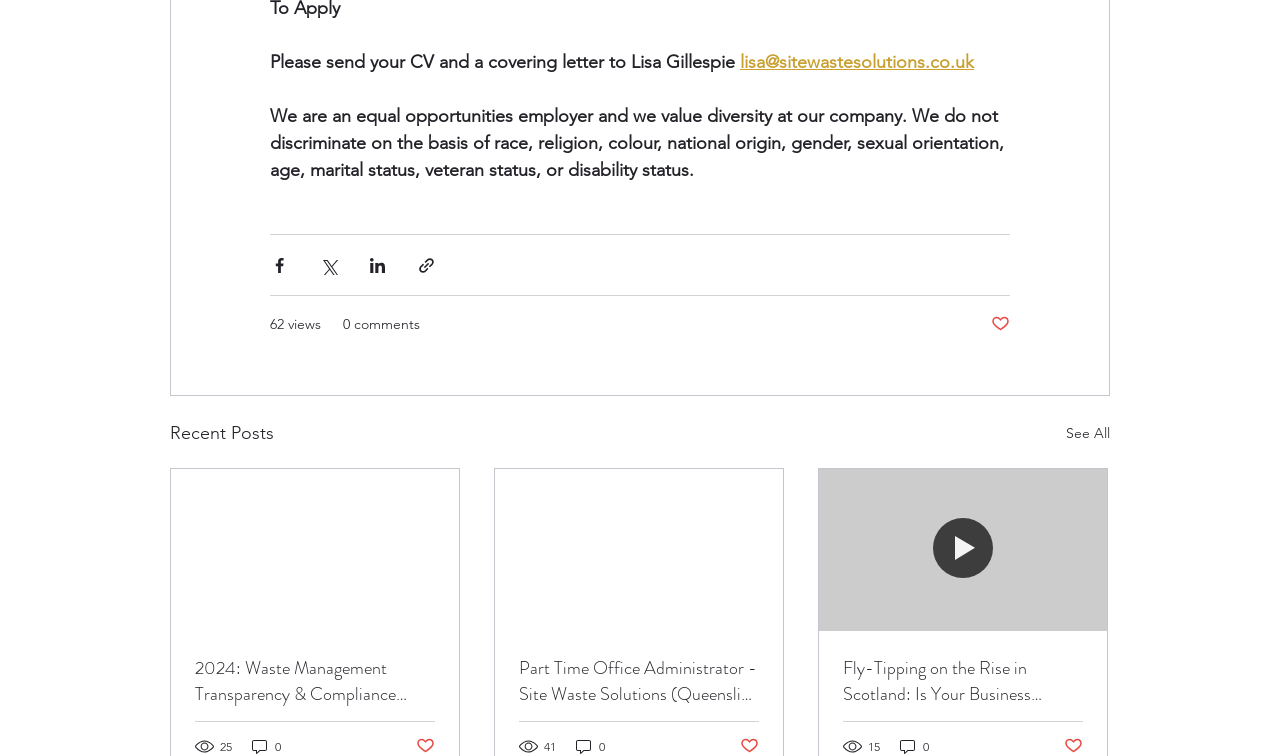What is the email address to send CV and covering letter?
Look at the screenshot and give a one-word or phrase answer.

lisa@sitewastesolutions.co.uk